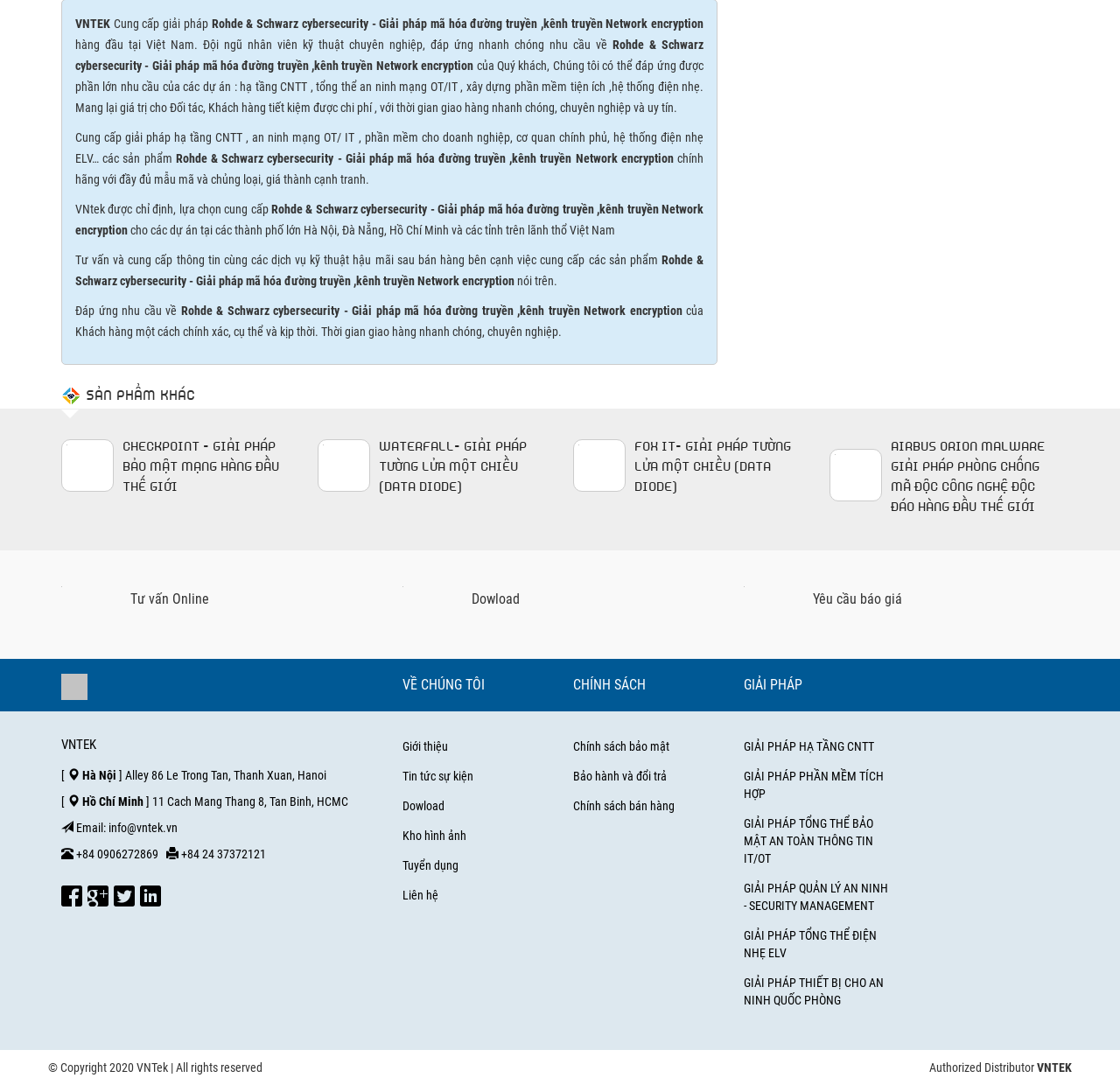How many social media links are there?
Using the image, provide a detailed and thorough answer to the question.

There are four social media links at the bottom of the webpage, which are represented by icons. These links are for Facebook, Twitter, LinkedIn, and YouTube.